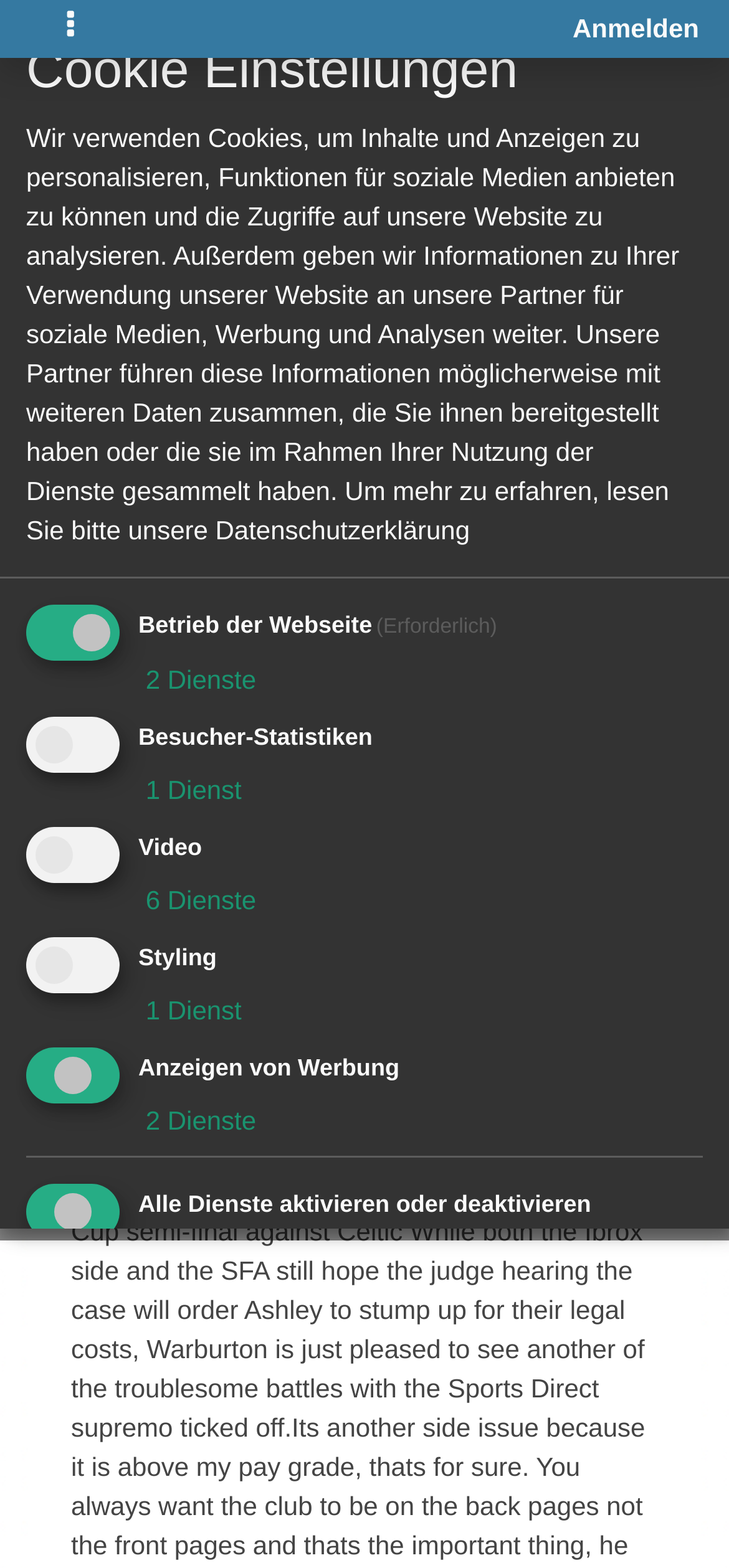Locate the bounding box coordinates of the clickable part needed for the task: "Switch language".

None